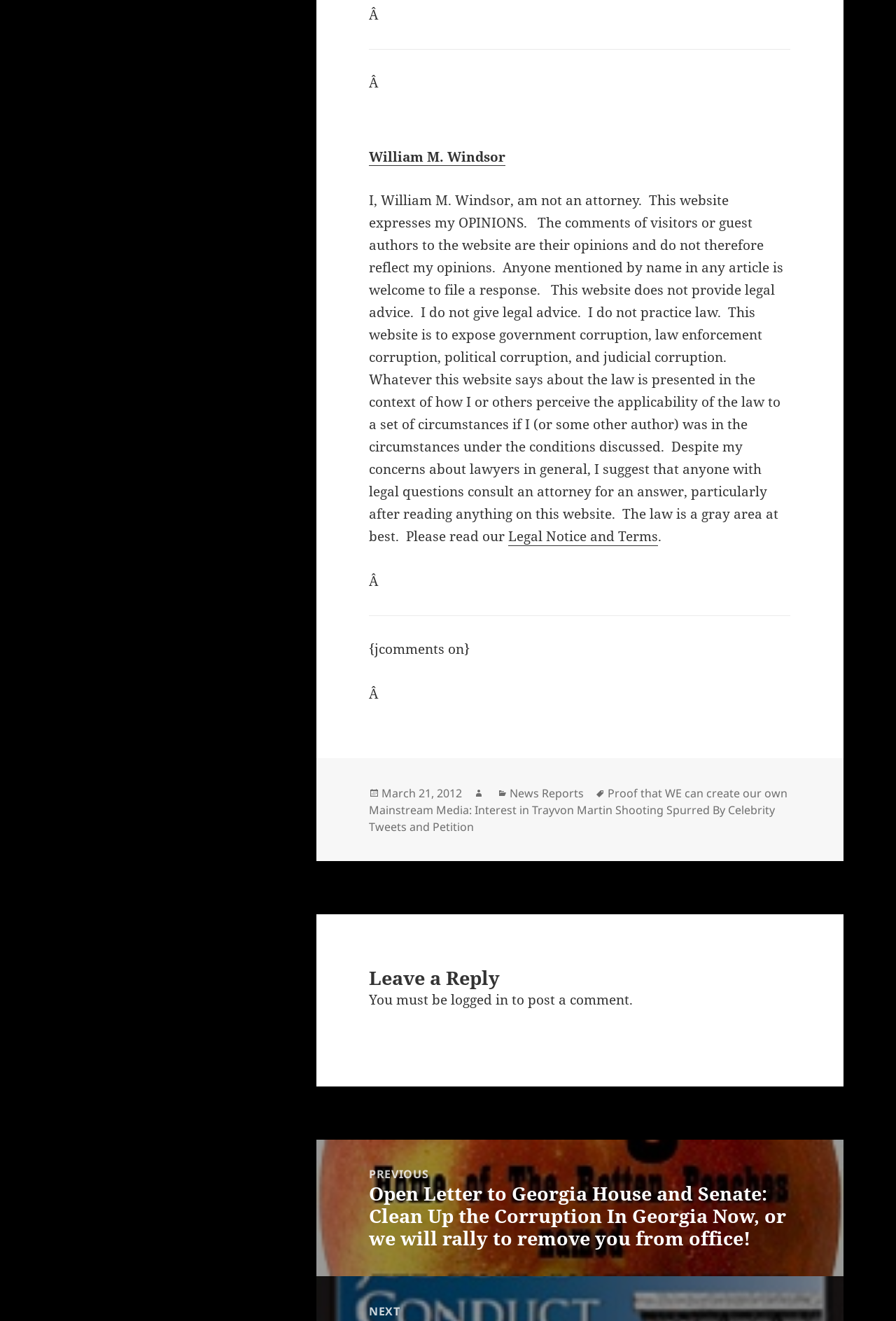Specify the bounding box coordinates of the area to click in order to execute this command: 'Click on the link 'WTF – What can we do to effectively battle all the F’s?''. The coordinates should consist of four float numbers ranging from 0 to 1, and should be formatted as [left, top, right, bottom].

[0.059, 0.045, 0.225, 0.07]